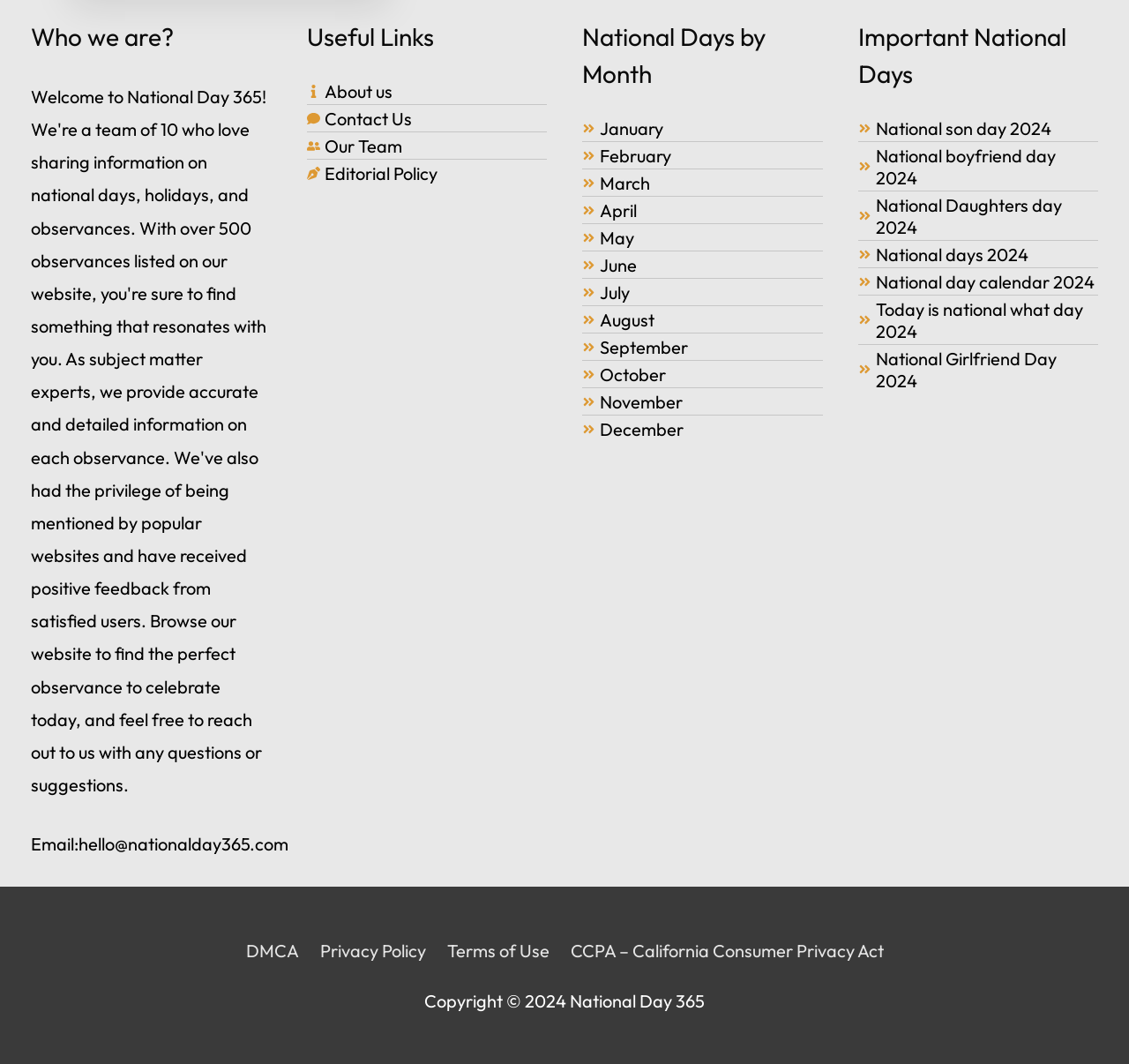Using the information in the image, could you please answer the following question in detail:
What is the website's email address?

The email address can be found in the 'Who we are?' section, where it is listed as 'Email: hello@nationalday365.com'.